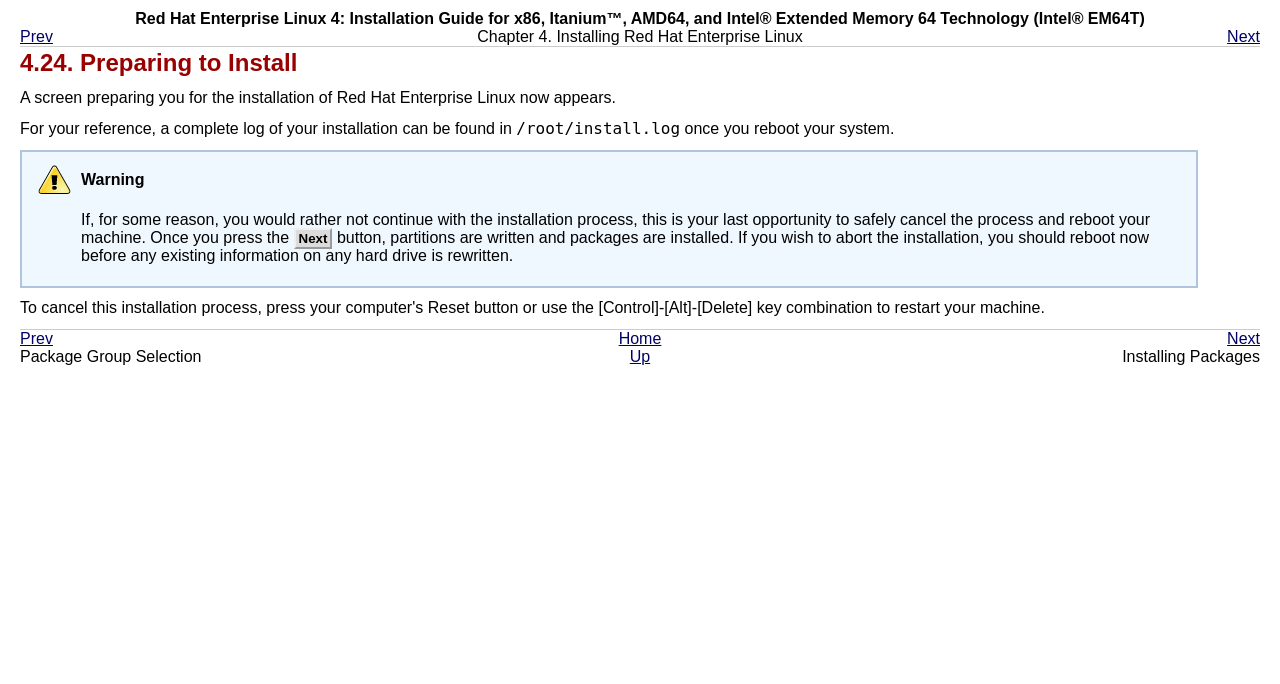How many navigation links are in the footer?
From the details in the image, provide a complete and detailed answer to the question.

I counted the number of navigation links in the footer by examining the table with the header 'Footer navigation table' and finding the gridcells that contain links. There are 5 links in total: 'Prev', 'Home', 'Next', 'Package Group Selection', and 'Up'.